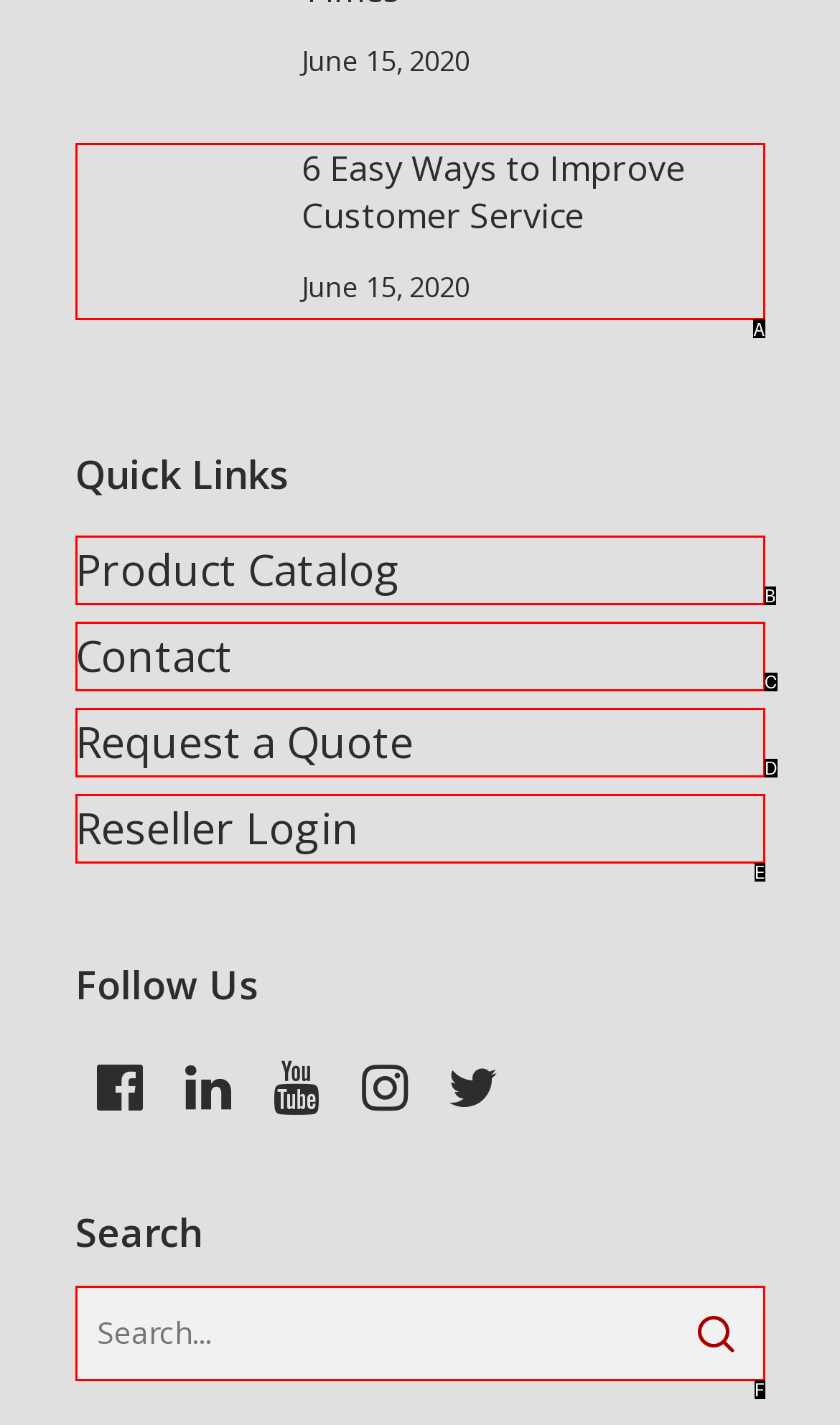Based on the description: name="s" placeholder="Search..." title="Search for:", find the HTML element that matches it. Provide your answer as the letter of the chosen option.

F